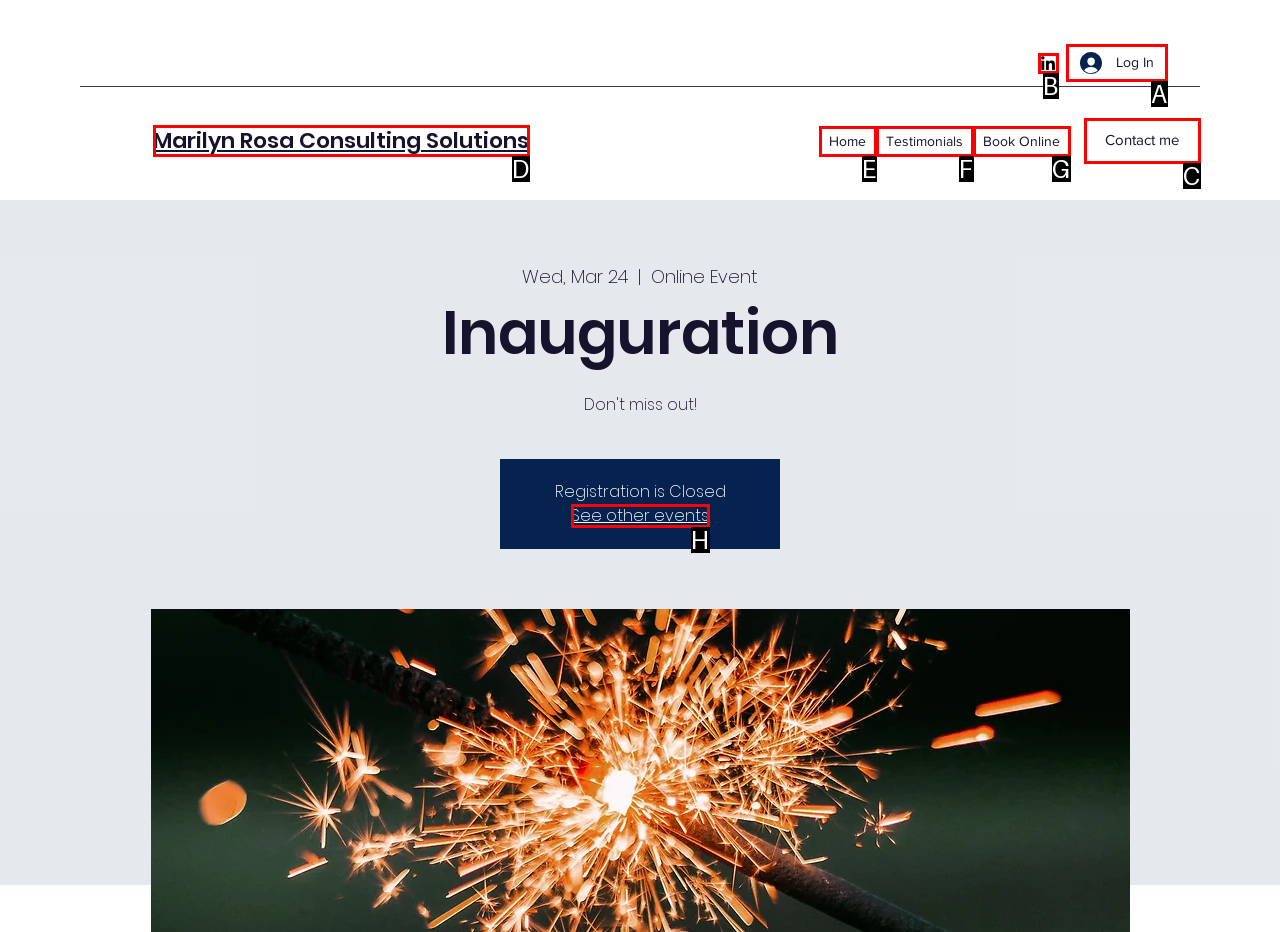Select the proper UI element to click in order to perform the following task: Log in to the website. Indicate your choice with the letter of the appropriate option.

A